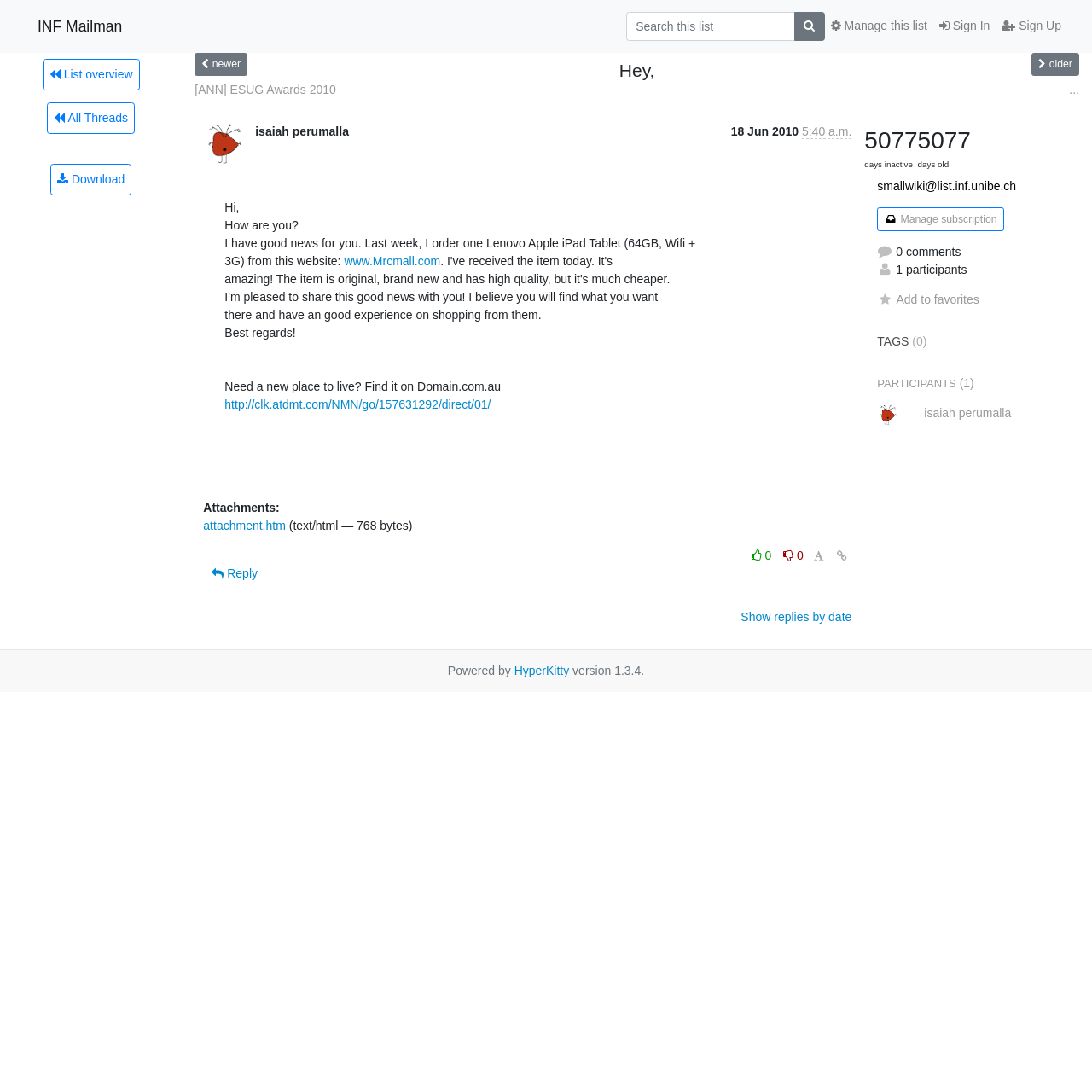Can you specify the bounding box coordinates for the region that should be clicked to fulfill this instruction: "Click on the 'Amcon Foam' logo".

None